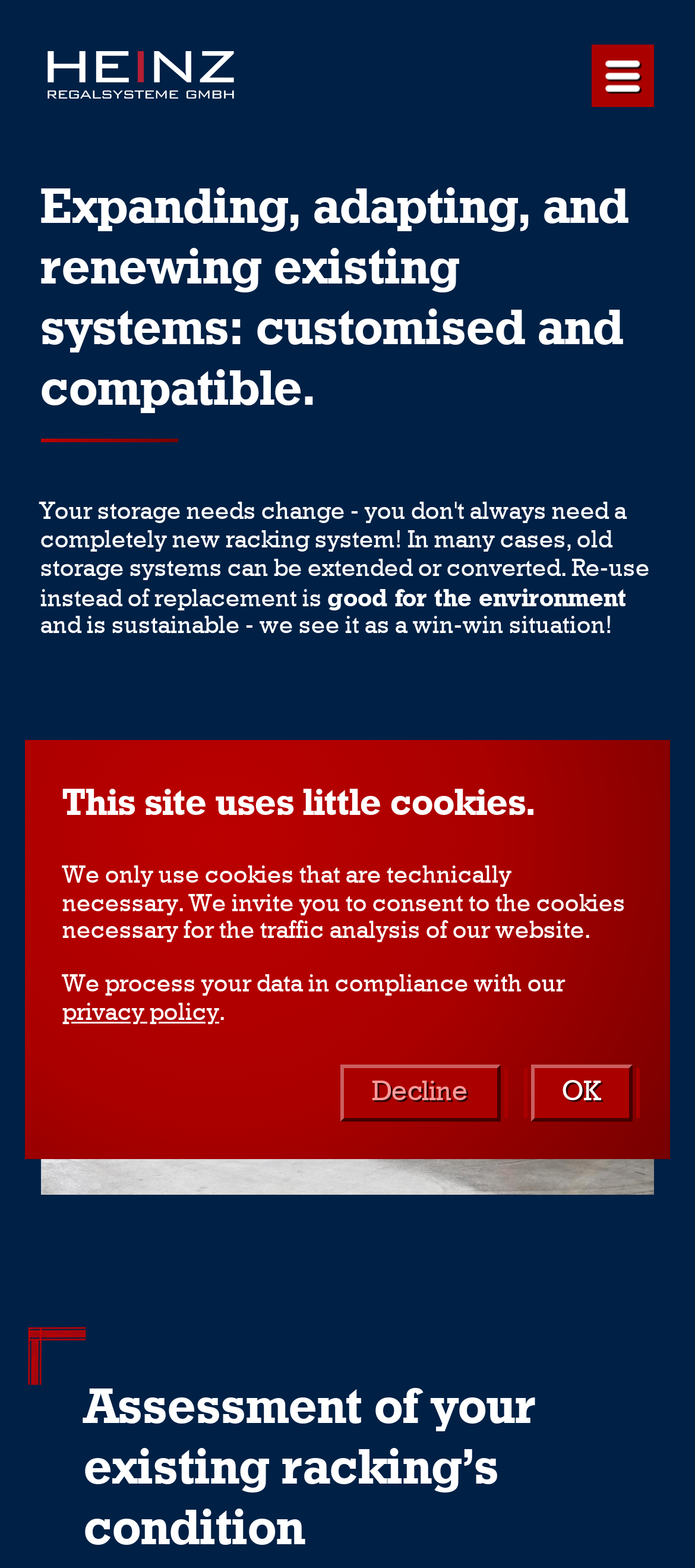What is the condition being assessed?
Using the image as a reference, deliver a detailed and thorough answer to the question.

I found the condition being assessed by looking at the heading element with the text 'Assessment of your existing racking’s condition'.